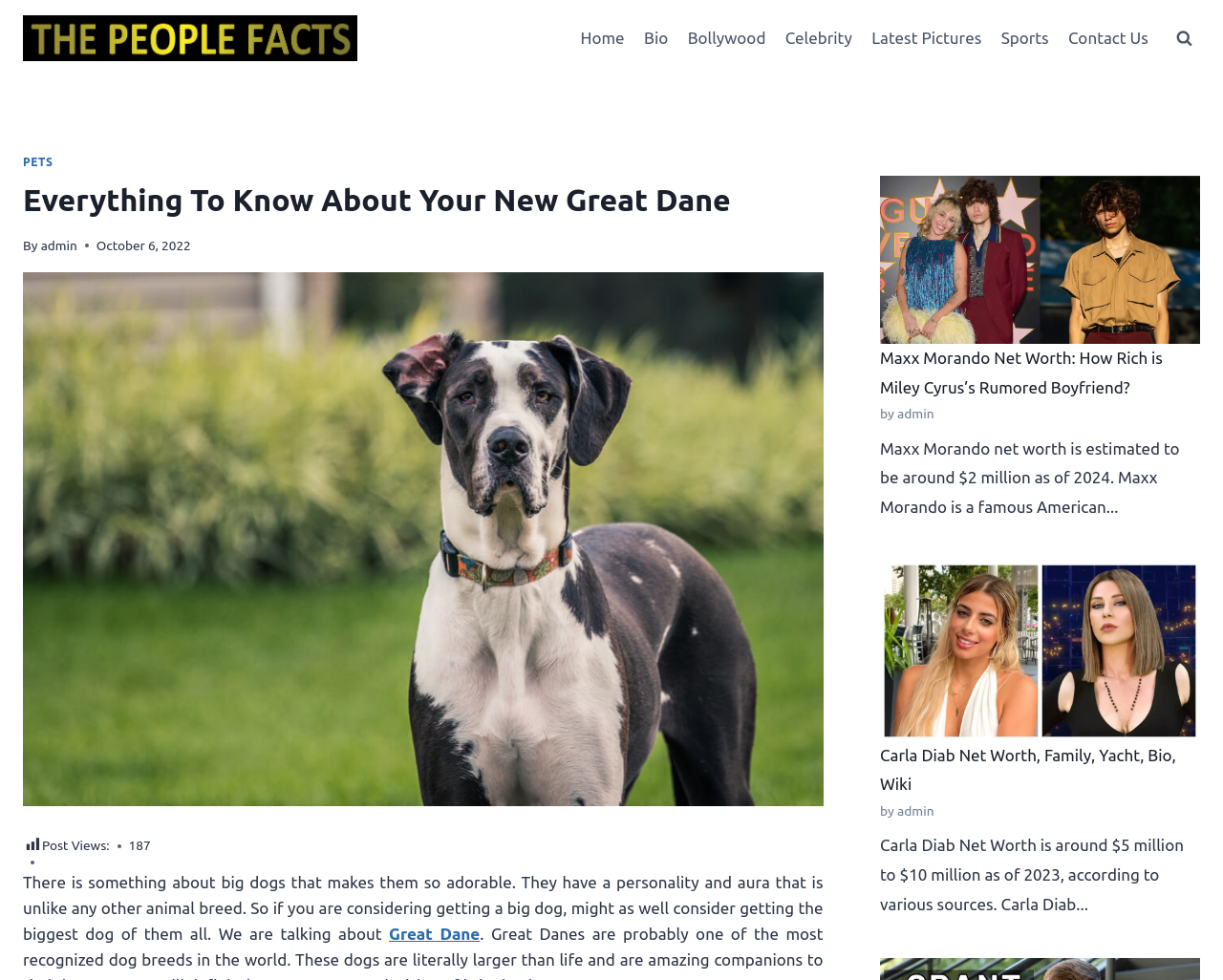Can you provide the bounding box coordinates for the element that should be clicked to implement the instruction: "Click on the 'Home' link"?

[0.467, 0.016, 0.519, 0.062]